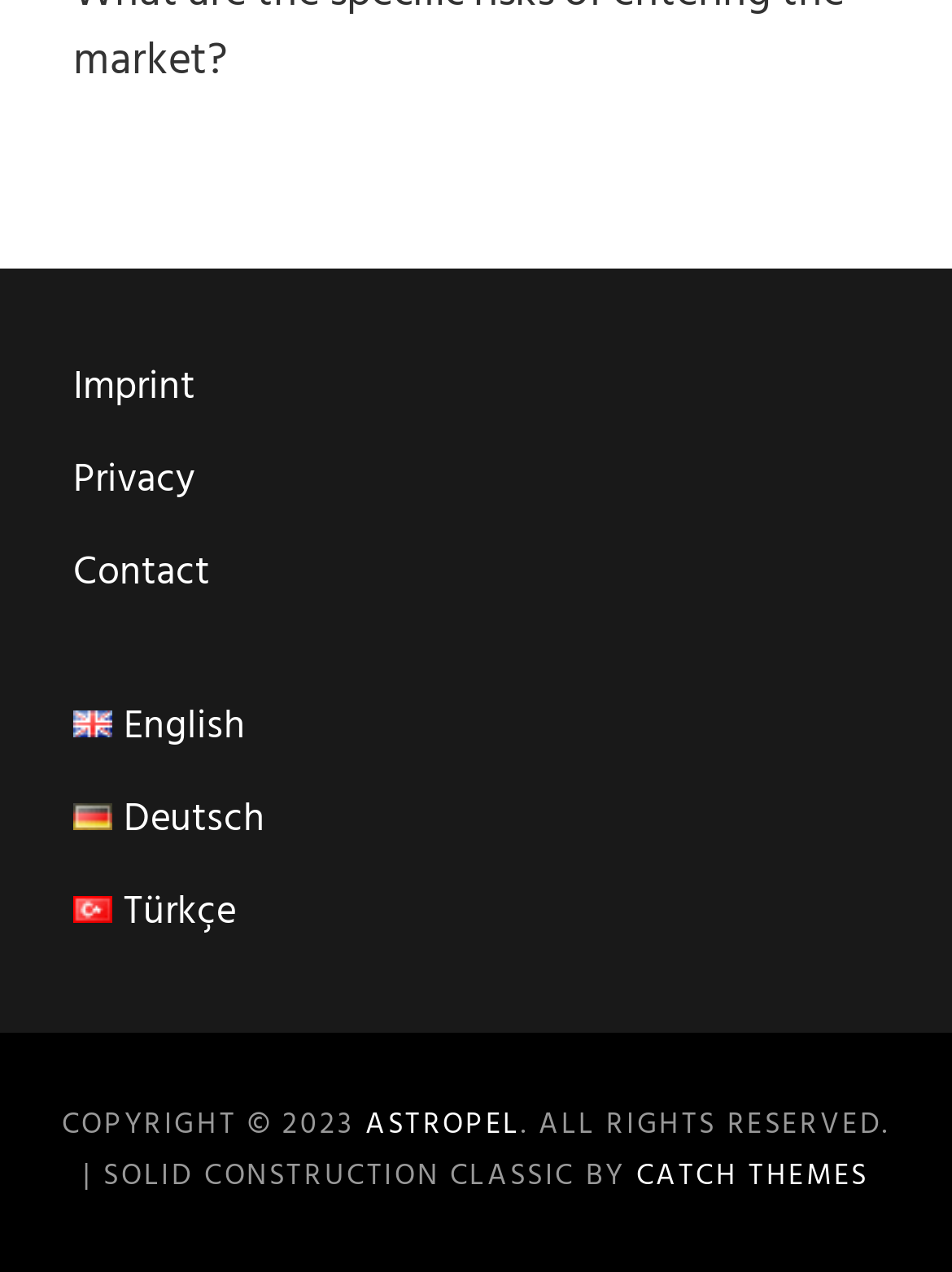Please provide the bounding box coordinates for the element that needs to be clicked to perform the instruction: "Select English language". The coordinates must consist of four float numbers between 0 and 1, formatted as [left, top, right, bottom].

[0.077, 0.546, 0.258, 0.596]